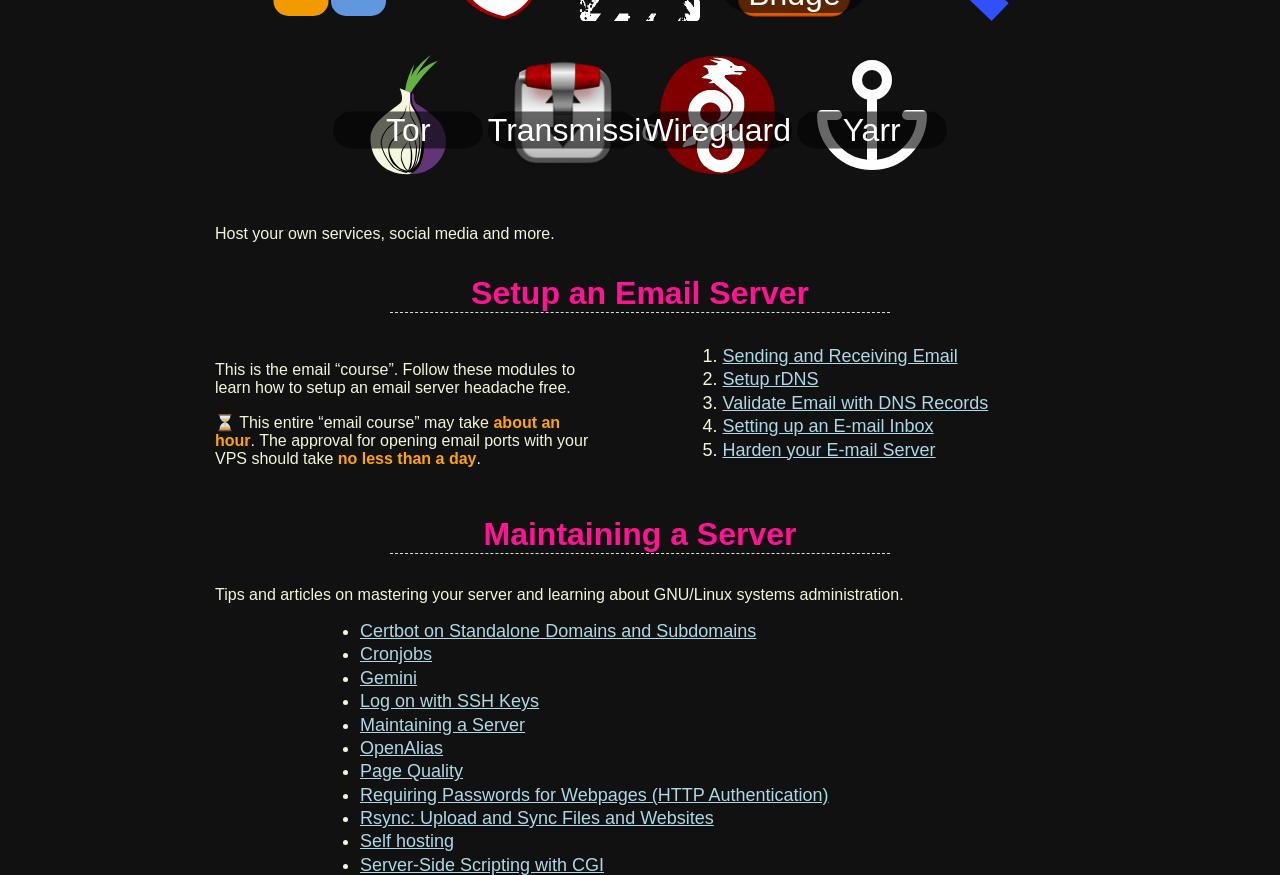Specify the bounding box coordinates of the element's area that should be clicked to execute the given instruction: "Click on 'Sending and Receiving Email'". The coordinates should be four float numbers between 0 and 1, i.e., [left, top, right, bottom].

[0.564, 0.395, 0.748, 0.418]